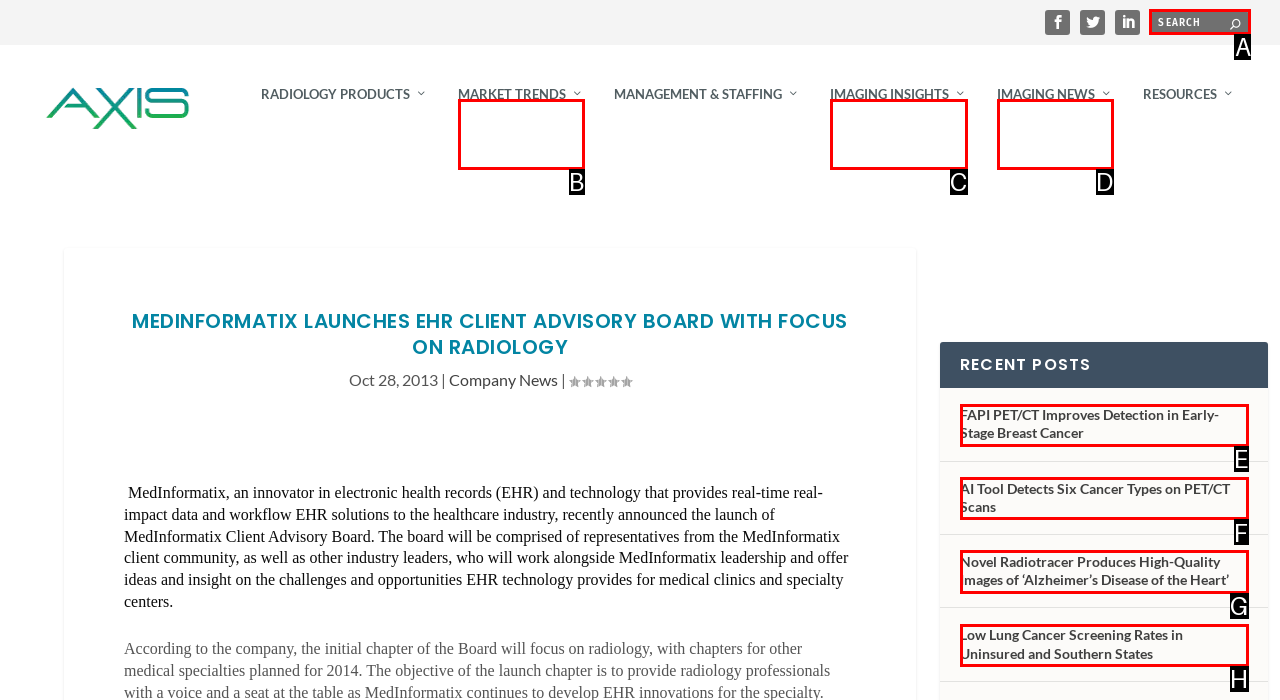Identify the letter of the UI element you need to select to accomplish the task: Search for something.
Respond with the option's letter from the given choices directly.

A